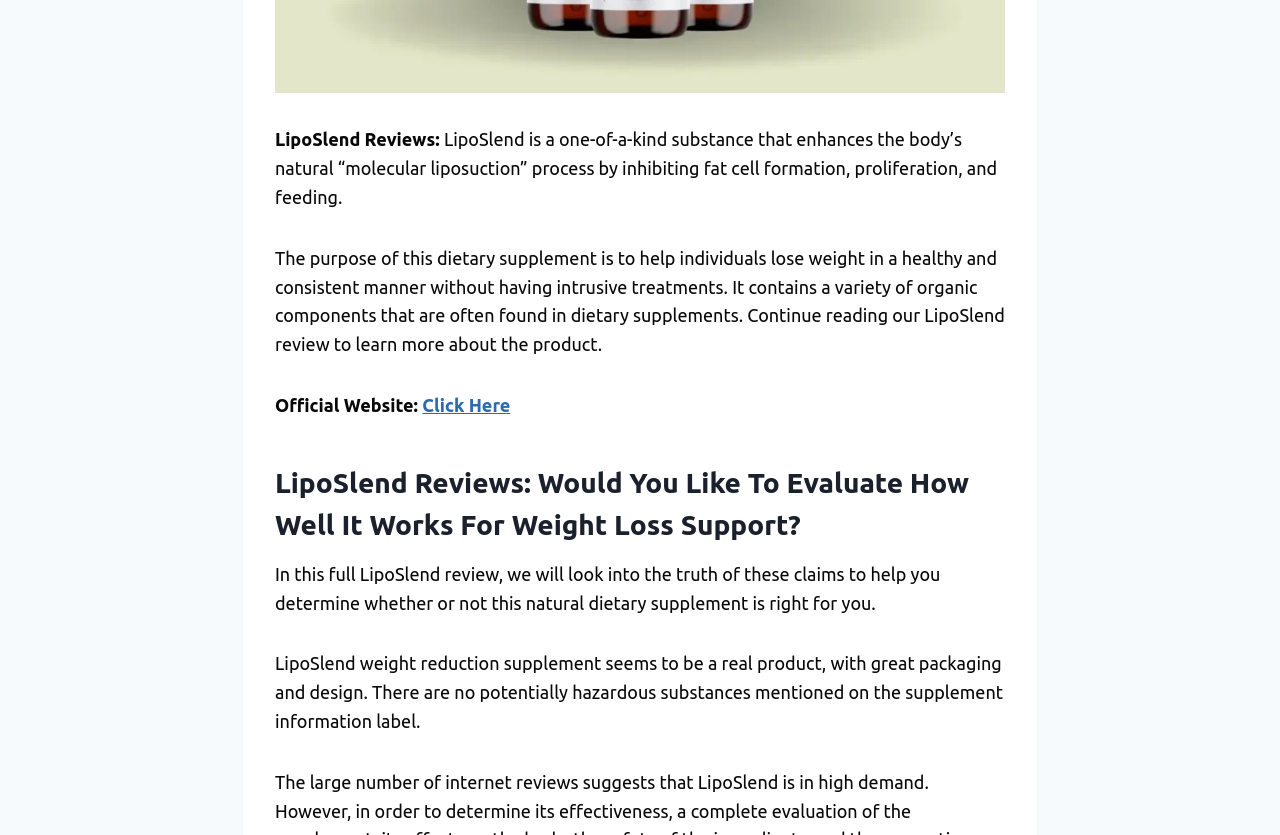Provide the bounding box coordinates of the HTML element described by the text: "title="View a random post"". The coordinates should be in the format [left, top, right, bottom] with values between 0 and 1.

None